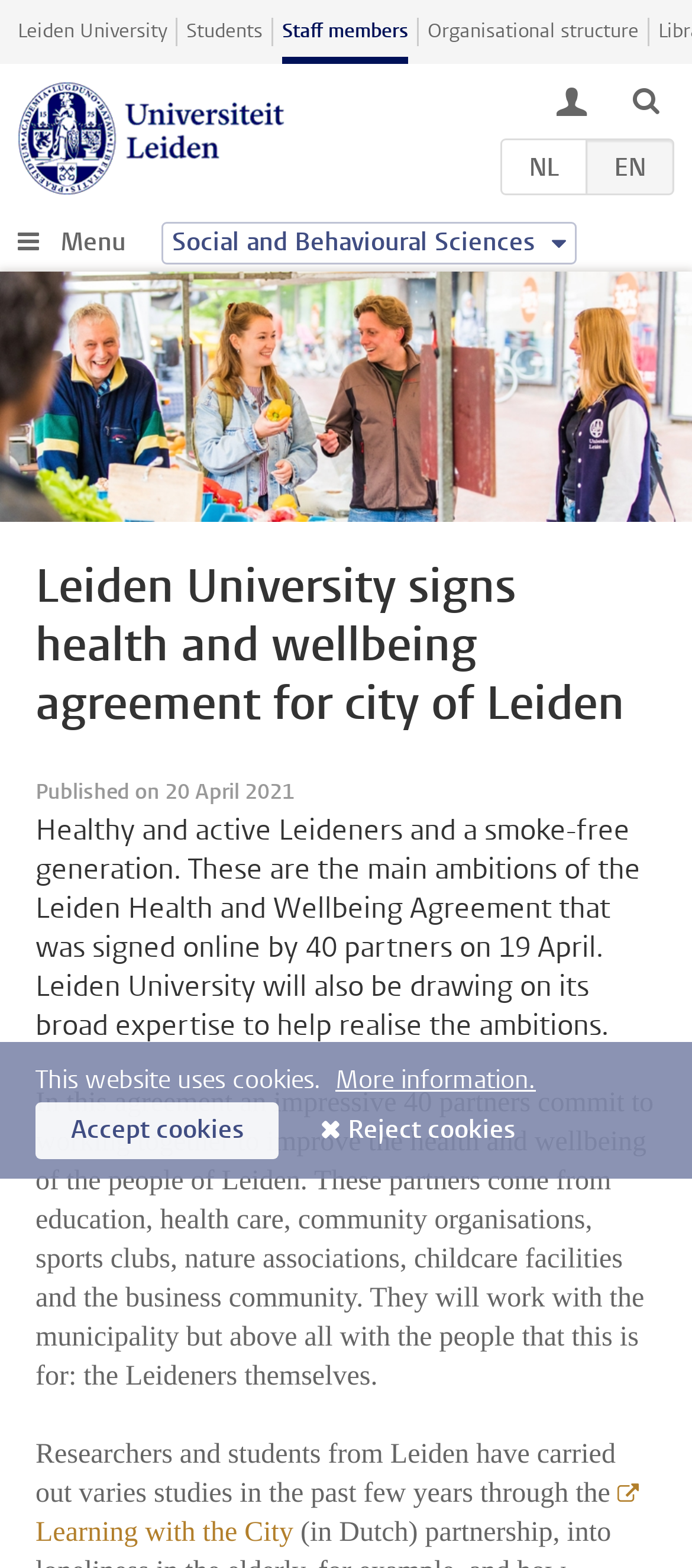What is the name of the university mentioned in the article?
Please answer the question with a detailed and comprehensive explanation.

The name of the university can be found in the heading 'Leiden University signs health and wellbeing agreement for city of Leiden' and also in the link 'Leiden University' located at the top of the page.